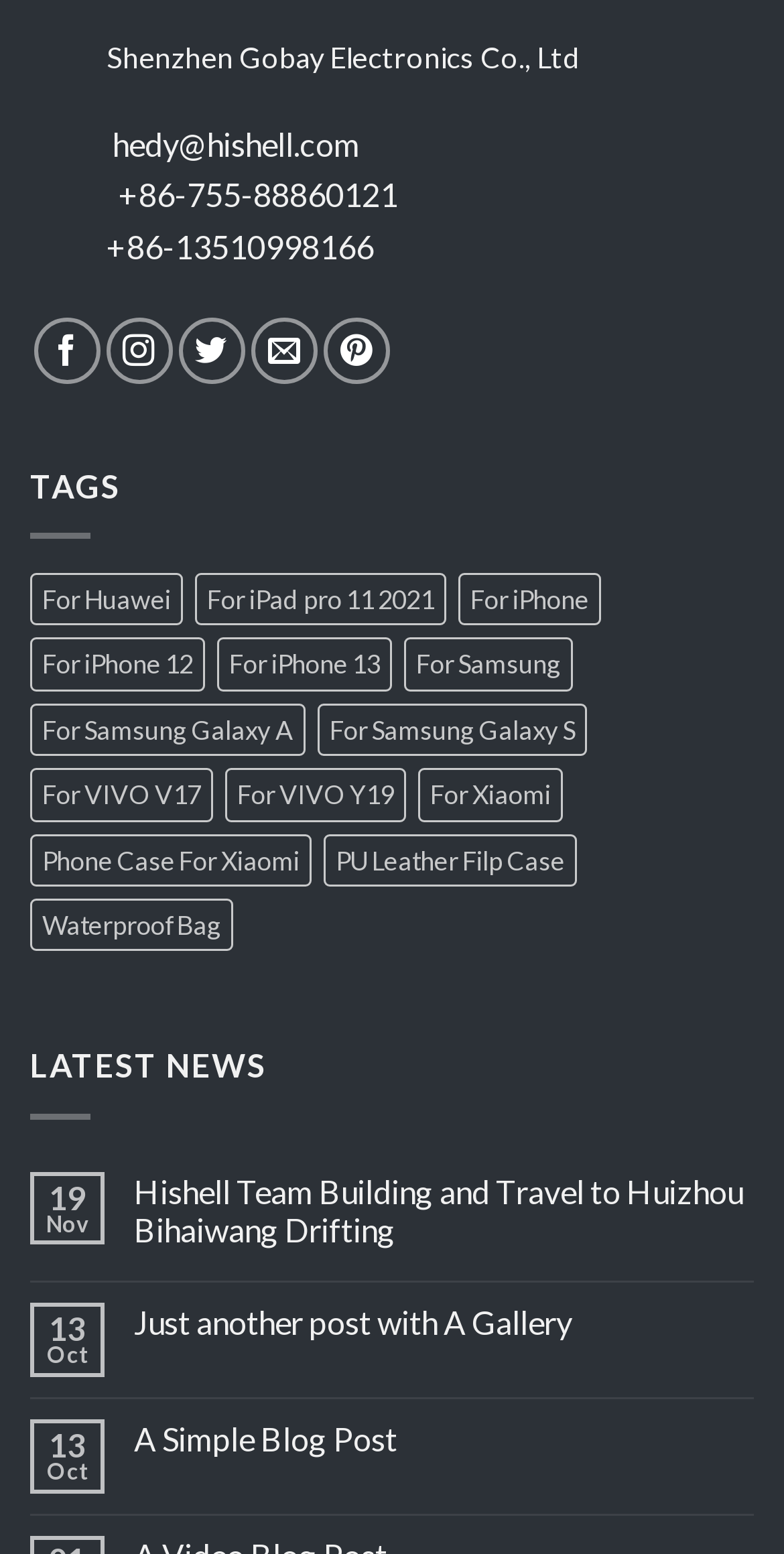What is the latest news title?
Look at the image and respond with a single word or a short phrase.

Hishell Team Building and Travel to Huizhou Bihaiwang Drifting